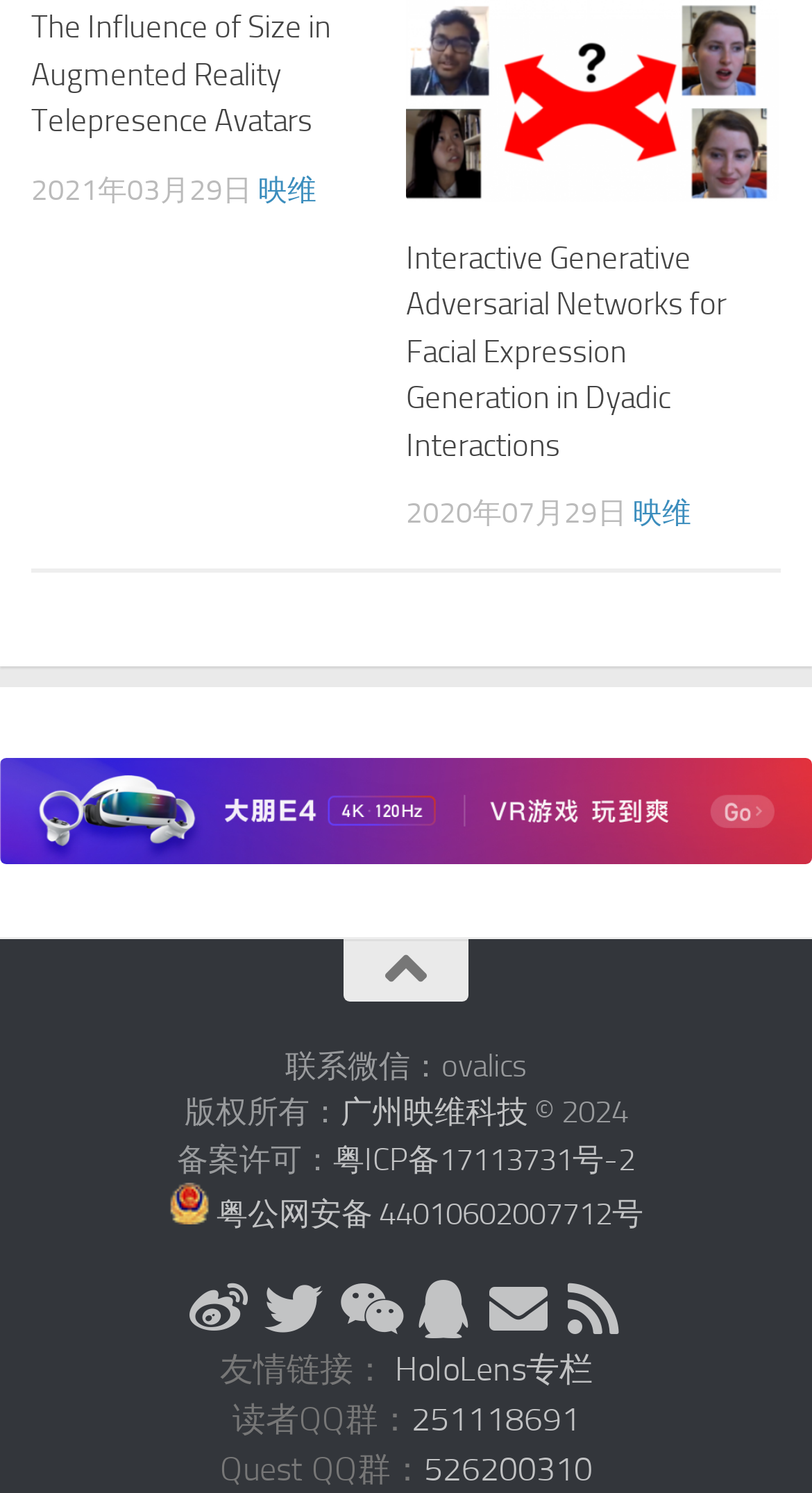Determine the bounding box for the UI element as described: "aria-label="Twitter" title="Twitter"". The coordinates should be represented as four float numbers between 0 and 1, formatted as [left, top, right, bottom].

[0.326, 0.858, 0.397, 0.897]